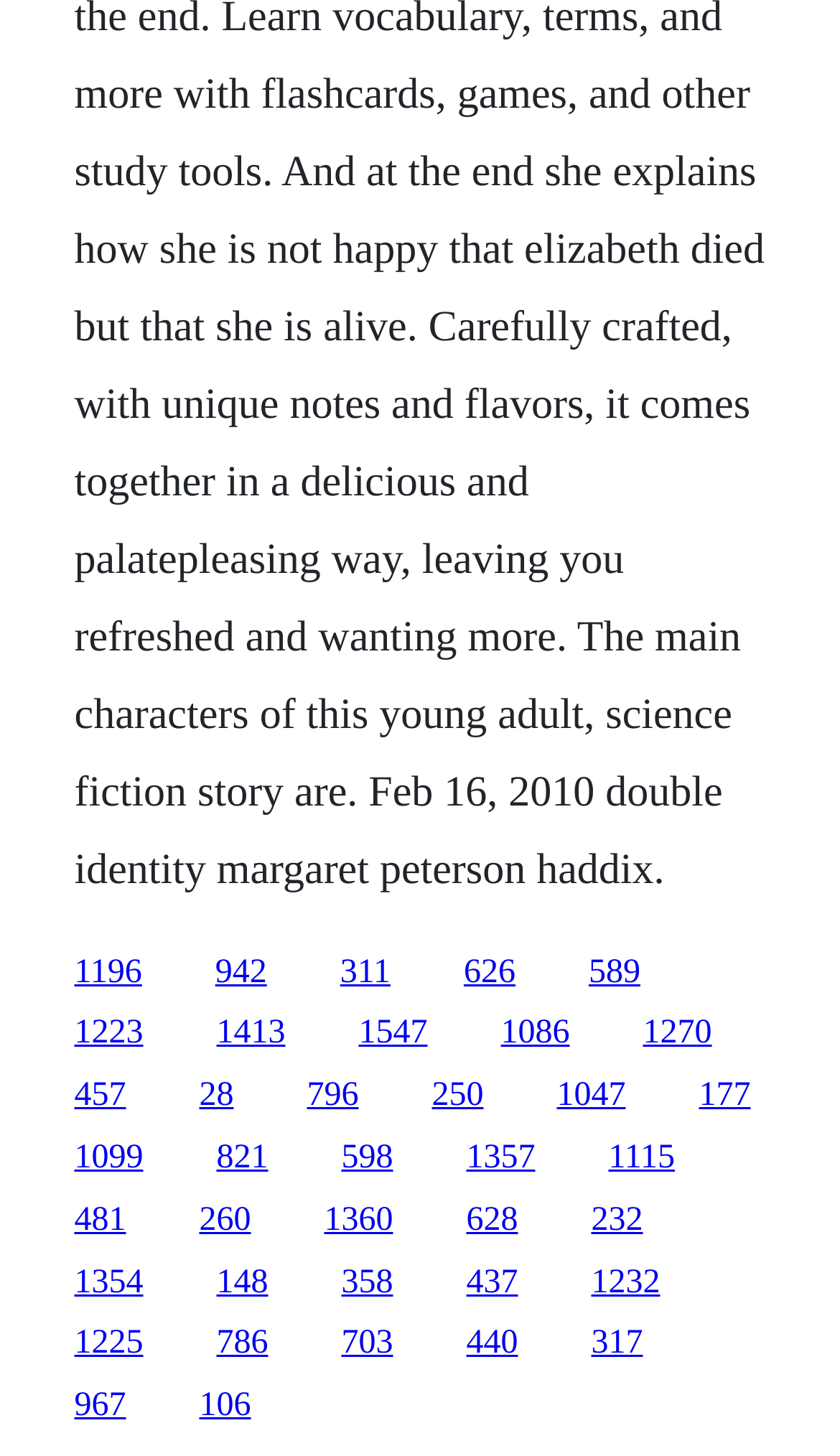Find the bounding box coordinates for the area that must be clicked to perform this action: "visit the third link".

[0.405, 0.655, 0.465, 0.68]